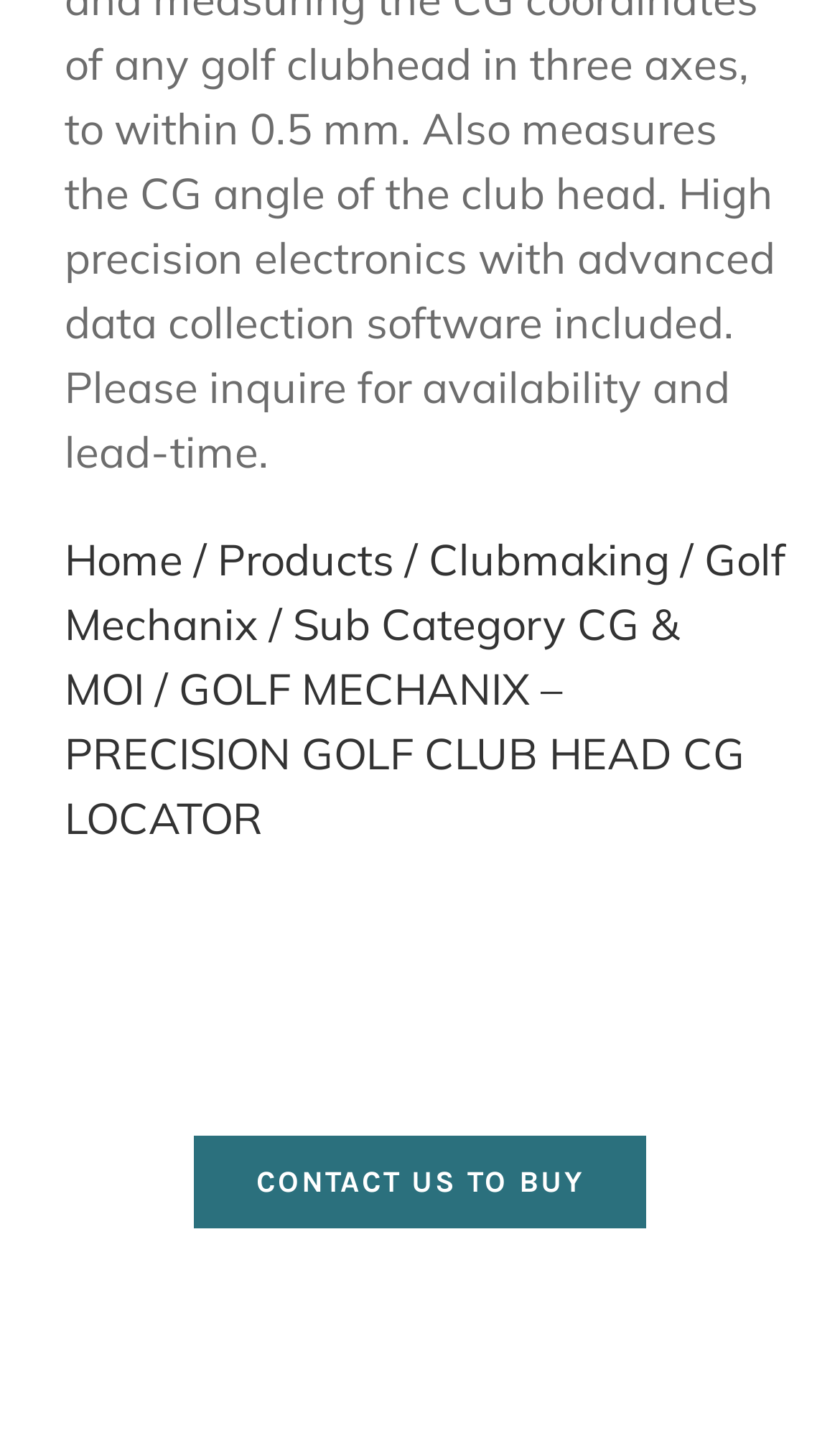Please provide a one-word or phrase answer to the question: 
What is the position of the 'Sub Category CG & MOI' link?

Below 'Golf Mechanix'